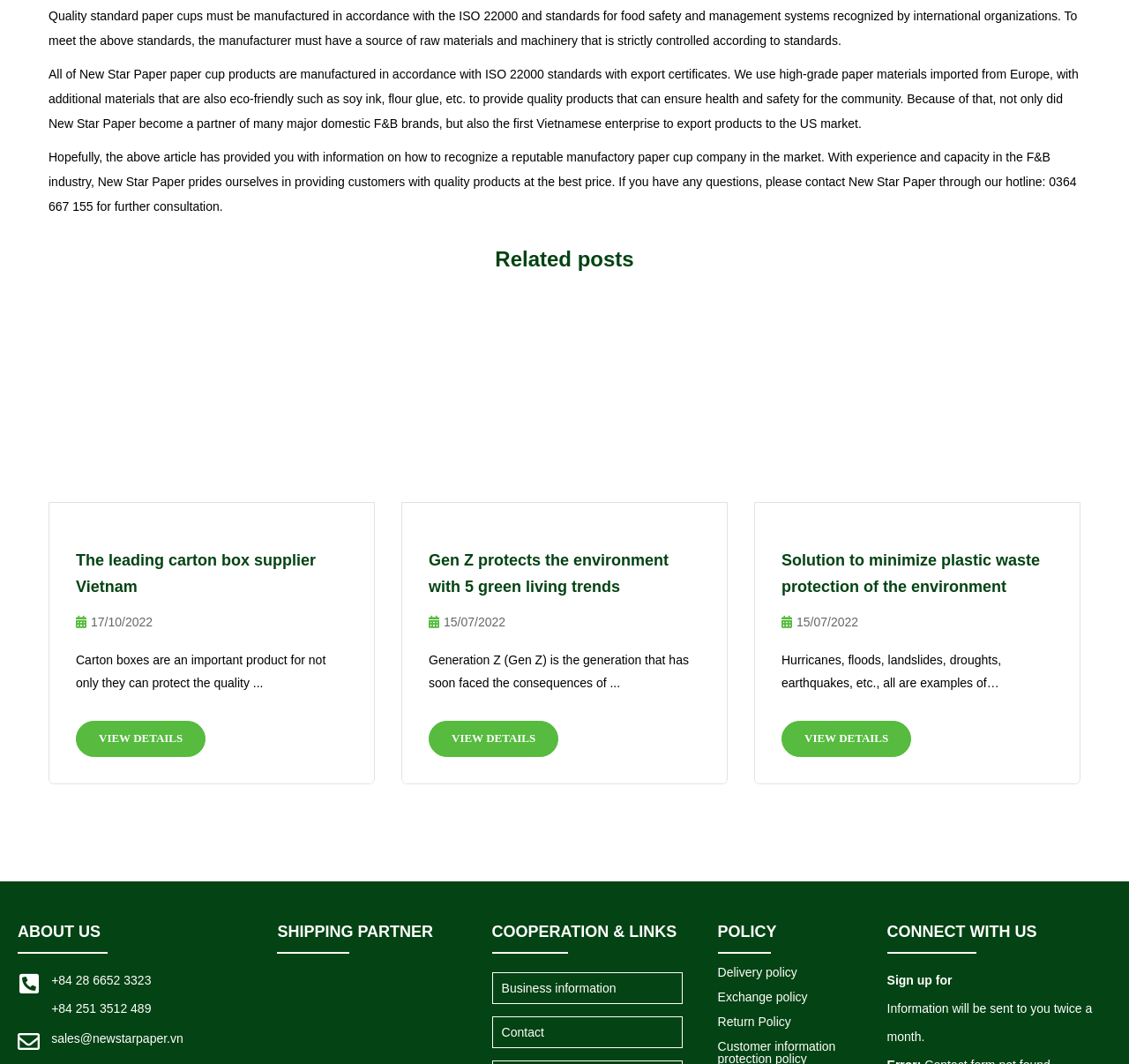Highlight the bounding box coordinates of the element that should be clicked to carry out the following instruction: "View business information". The coordinates must be given as four float numbers ranging from 0 to 1, i.e., [left, top, right, bottom].

[0.444, 0.922, 0.546, 0.935]